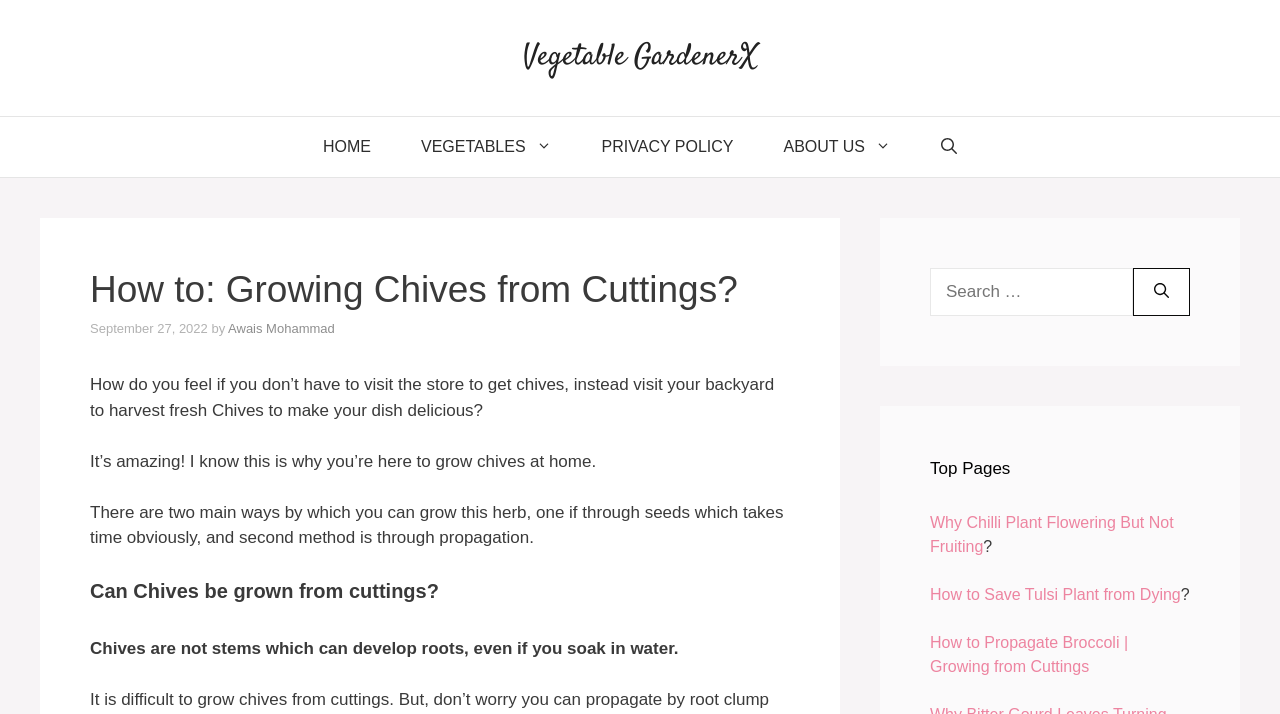Determine the bounding box coordinates for the region that must be clicked to execute the following instruction: "Search for something".

[0.727, 0.375, 0.885, 0.442]